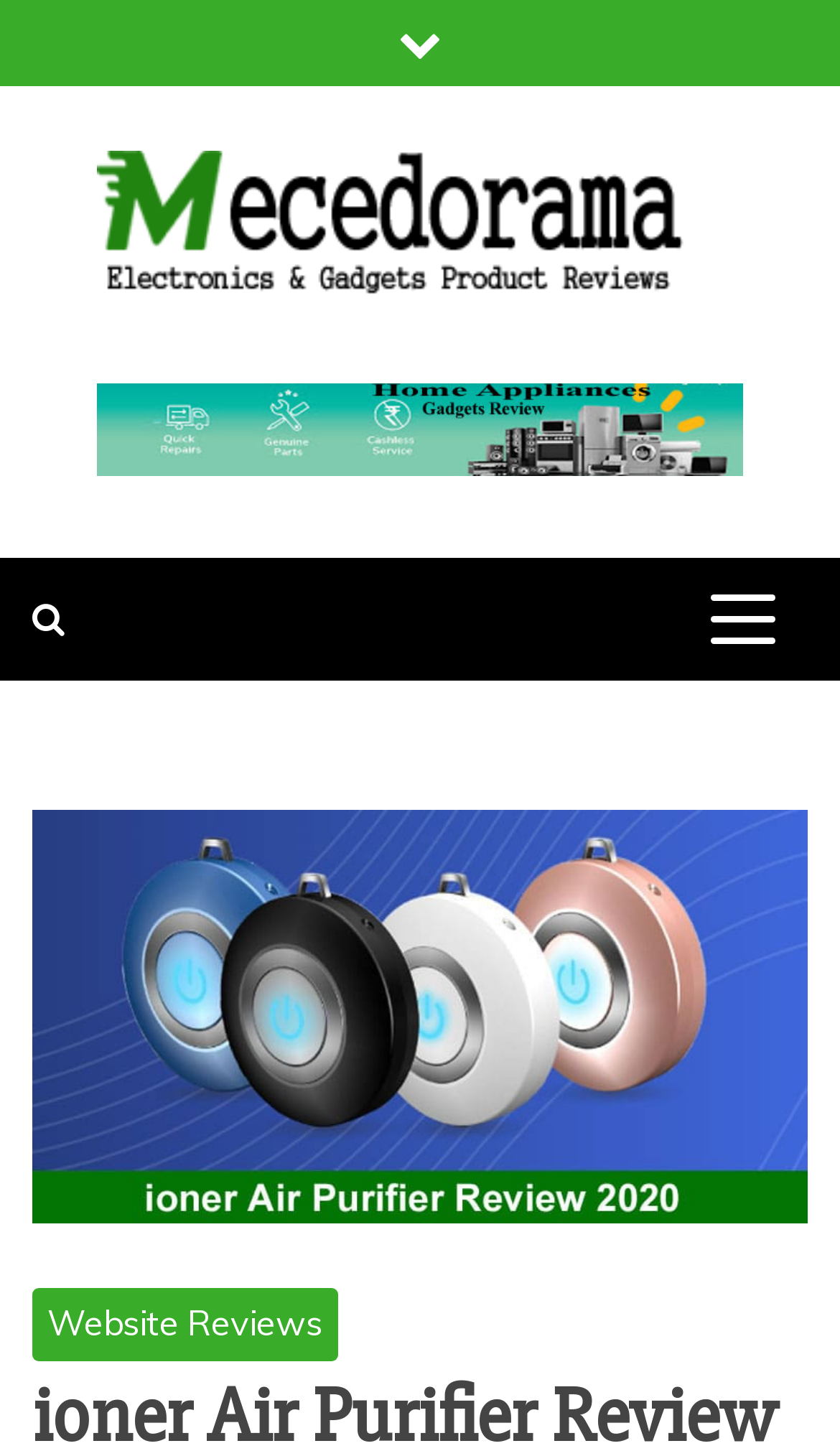What is the logo of the website?
Give a detailed response to the question by analyzing the screenshot.

The logo of the website is located at the top left corner of the webpage, and it is an image with the text 'Mecedoroma Logo Header'.